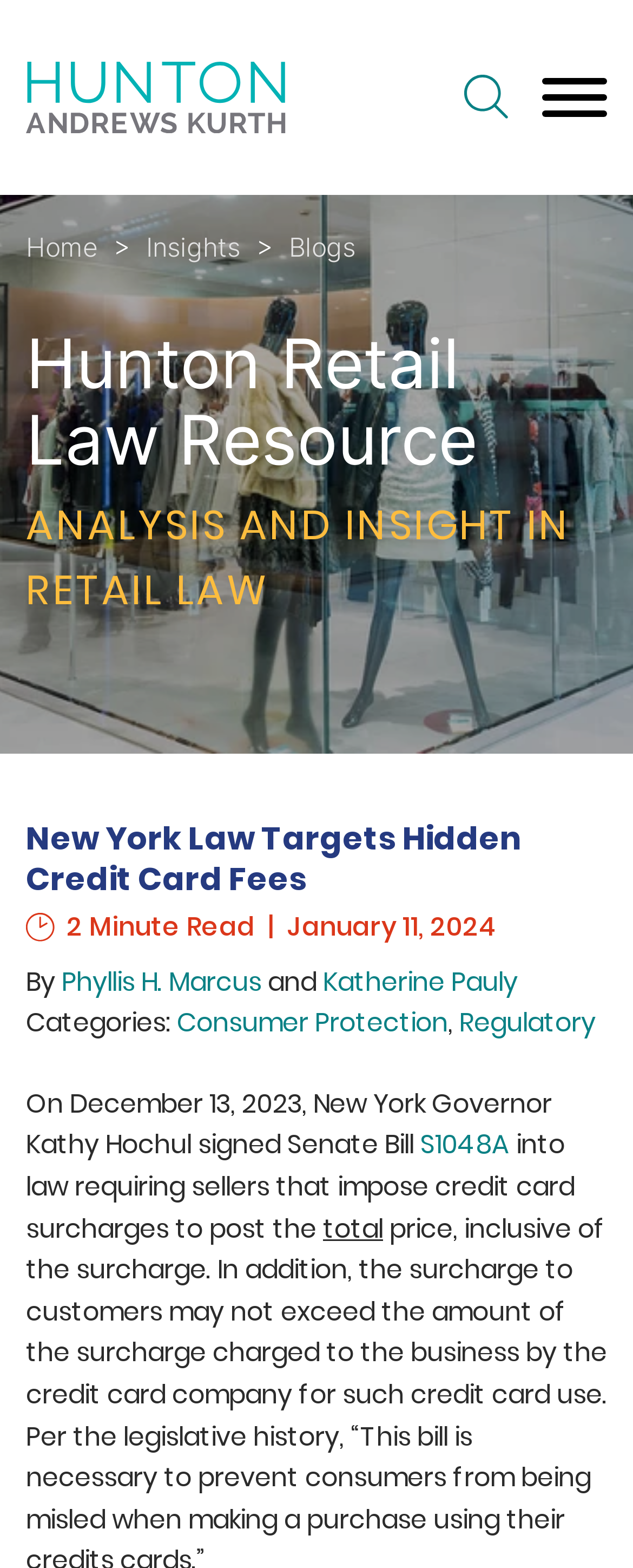Determine the bounding box coordinates of the clickable region to carry out the instruction: "visit Instagram".

None